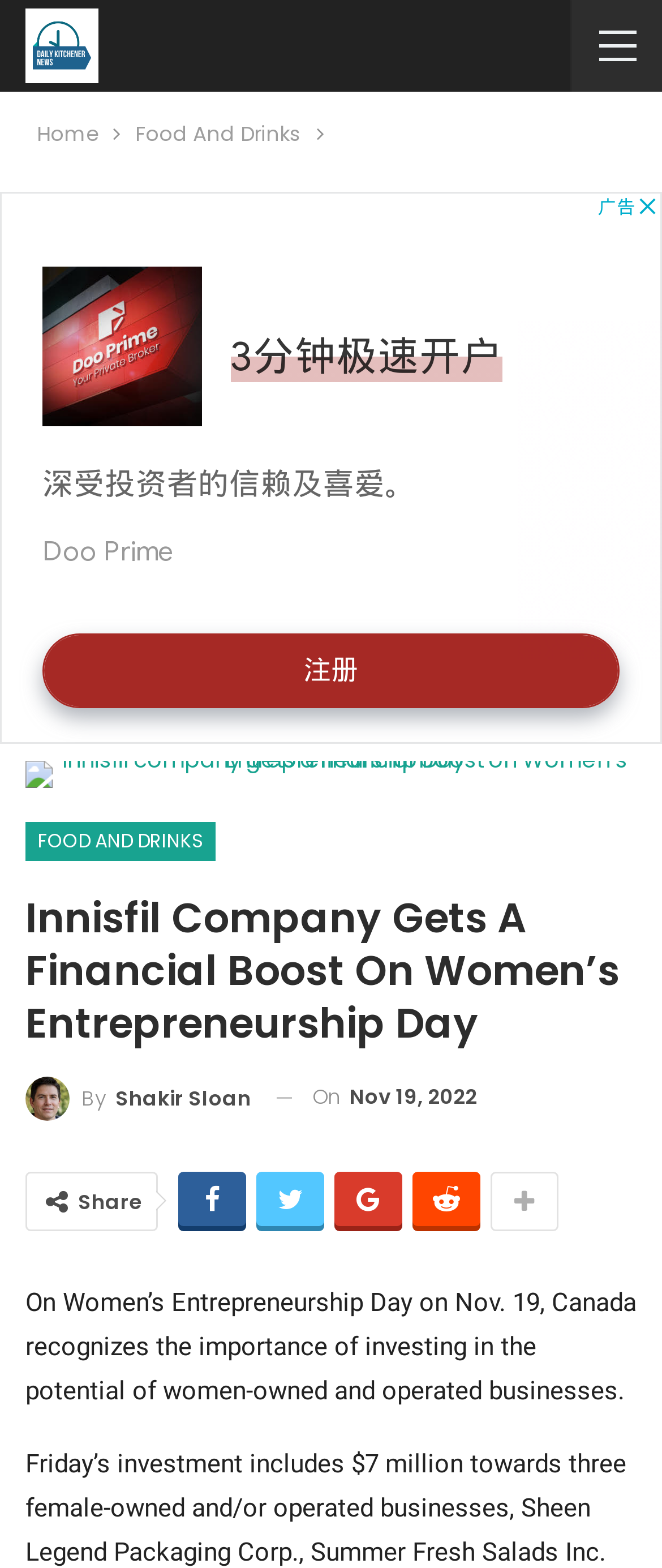Describe the webpage in detail, including text, images, and layout.

The webpage is an article from DAILY KITCHENER NEWS, with a prominent image of the news outlet's logo at the top left corner. Below the logo, there is a navigation bar with breadcrumbs, featuring links to "Home" and "Food And Drinks". 

On the top right side, there is an advertisement iframe. Below the navigation bar, the main content of the article begins. The article's title, "Innisfil company gets a financial boost on Women’s Entrepreneurship Day", is displayed prominently, accompanied by an image. 

The article is categorized under "FOOD AND DRINKS" and is written by Shakir Sloan. The publication date, "On Nov 19, 2022", is displayed below the author's name. 

The article's main content is a block of text that summarizes the importance of investing in women-owned and operated businesses on Women's Entrepreneurship Day. 

At the bottom of the article, there are social media sharing links, represented by icons, and a "Share" button.